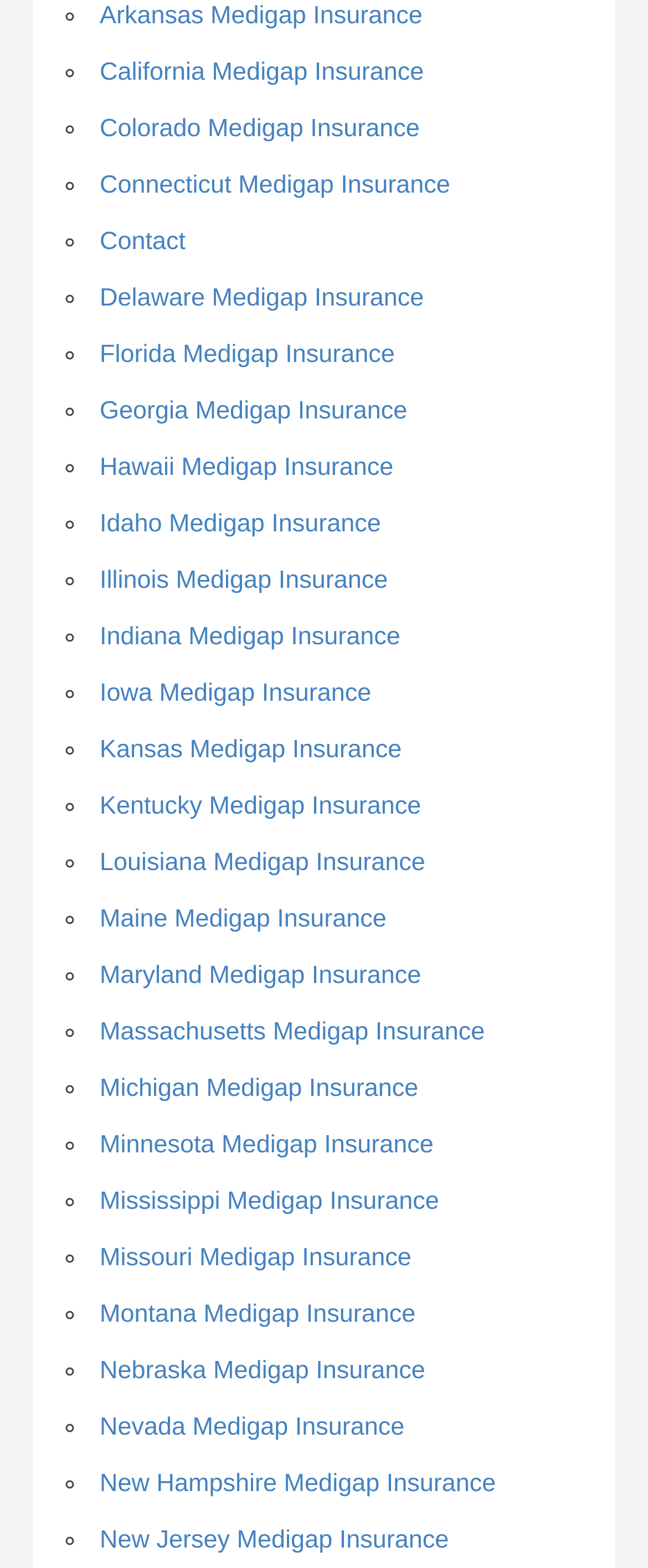Please identify the bounding box coordinates of the element on the webpage that should be clicked to follow this instruction: "Explore California Medigap Insurance". The bounding box coordinates should be given as four float numbers between 0 and 1, formatted as [left, top, right, bottom].

[0.154, 0.037, 0.654, 0.055]